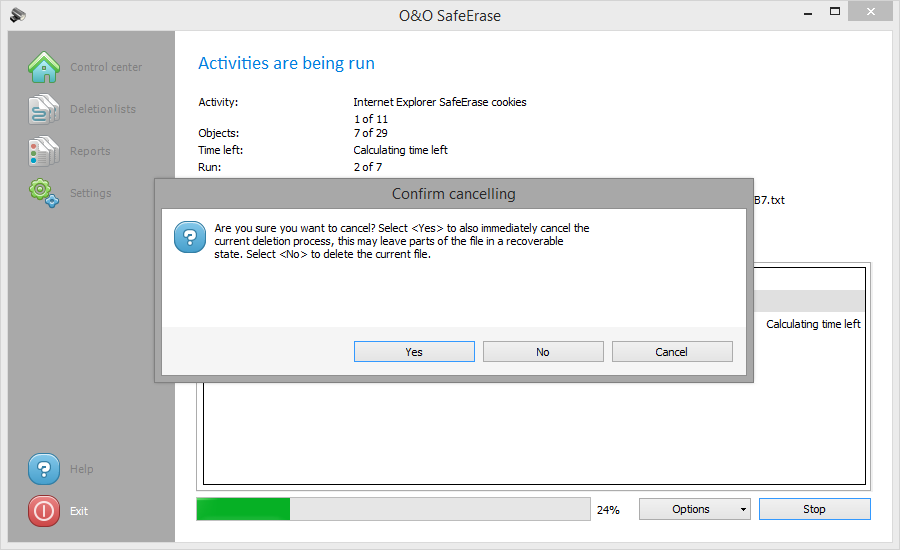How many buttons are visible in the confirmation dialog?
Please look at the screenshot and answer using one word or phrase.

3